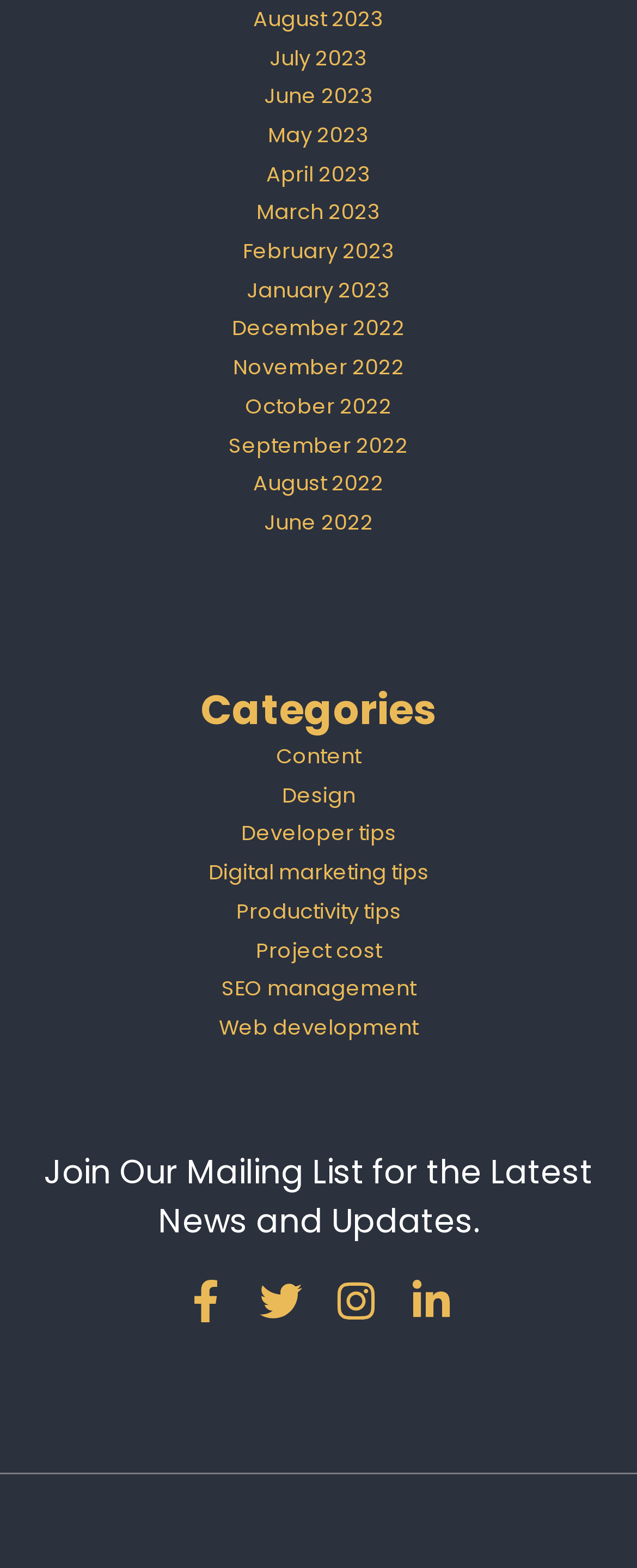Please identify the bounding box coordinates of the element I need to click to follow this instruction: "Follow on Facebook".

[0.29, 0.816, 0.356, 0.843]